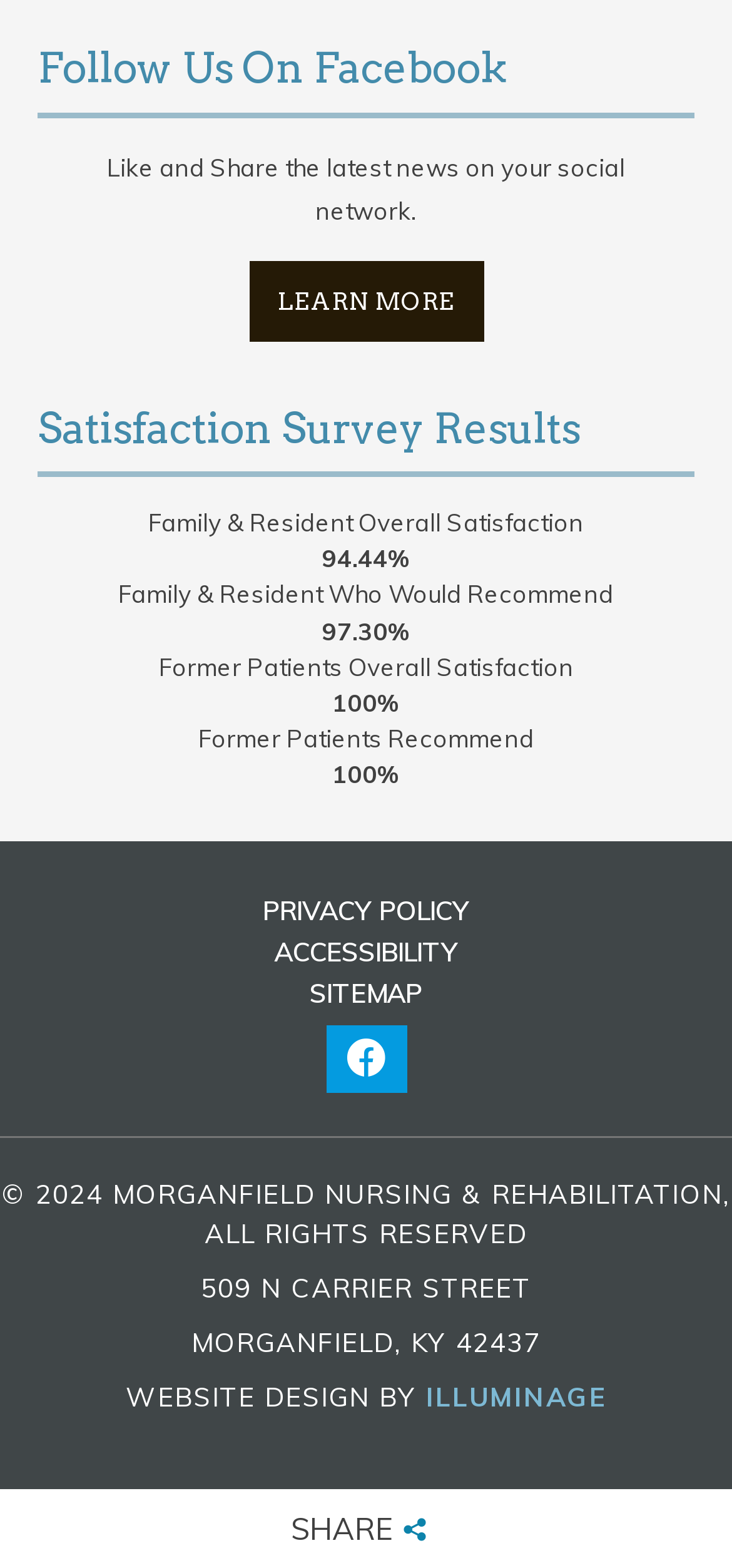Identify the bounding box coordinates of the part that should be clicked to carry out this instruction: "View PRIVACY POLICY".

[0.359, 0.57, 0.641, 0.591]